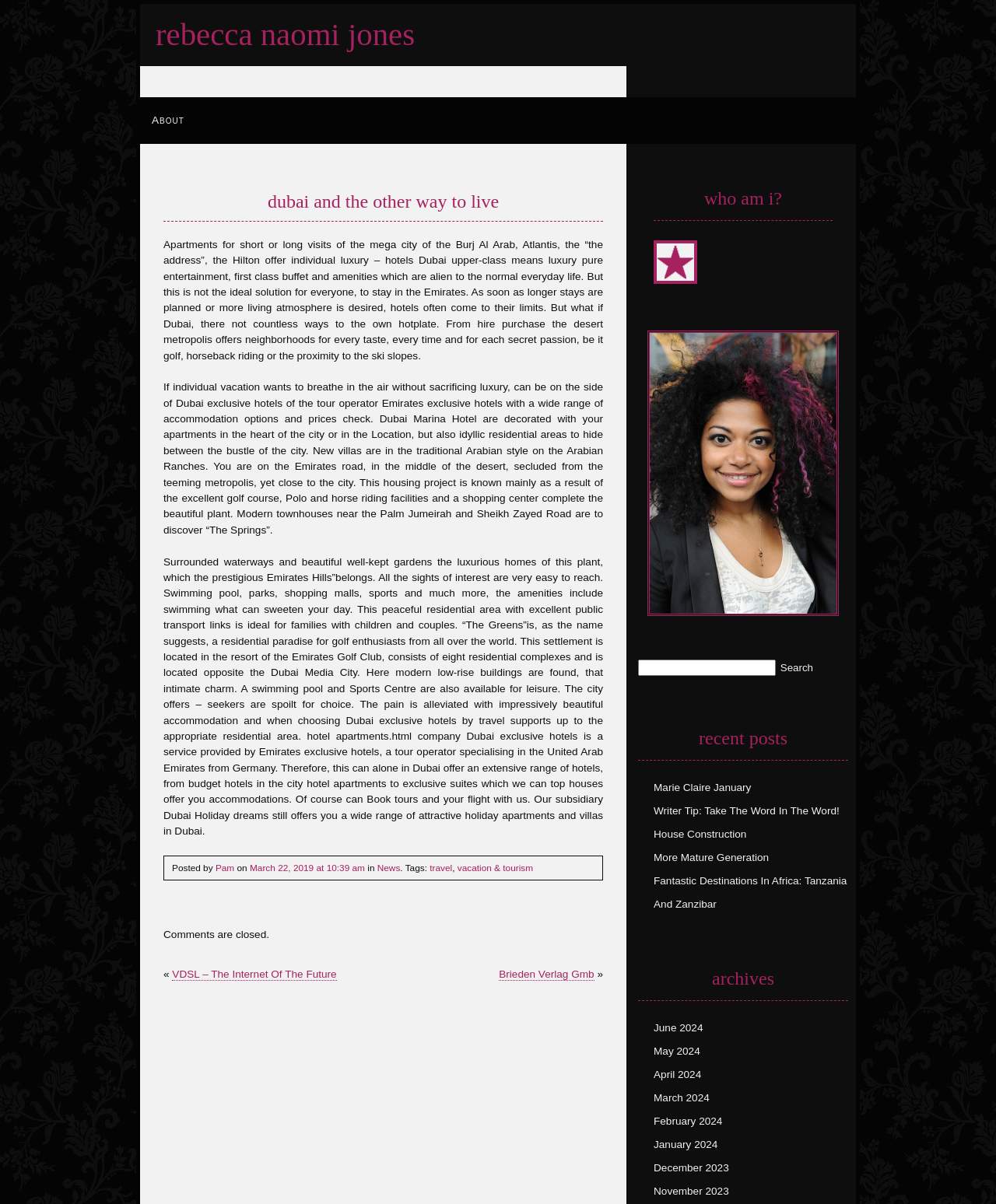Determine the bounding box coordinates of the element that should be clicked to execute the following command: "Read the 'who am i?' section".

[0.656, 0.157, 0.836, 0.183]